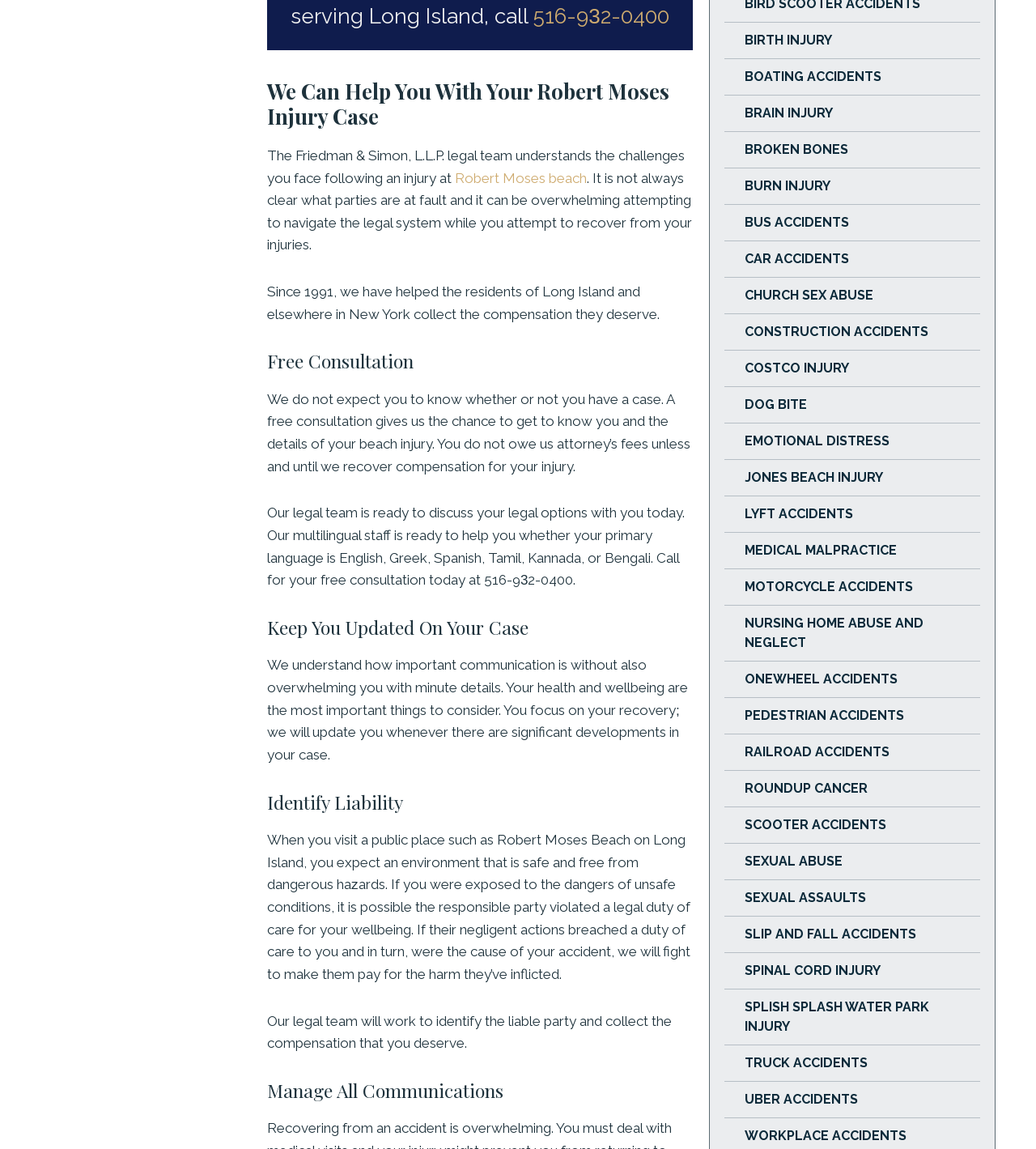Given the description of the UI element: "Robert Moses beach", predict the bounding box coordinates in the form of [left, top, right, bottom], with each value being a float between 0 and 1.

[0.439, 0.148, 0.566, 0.162]